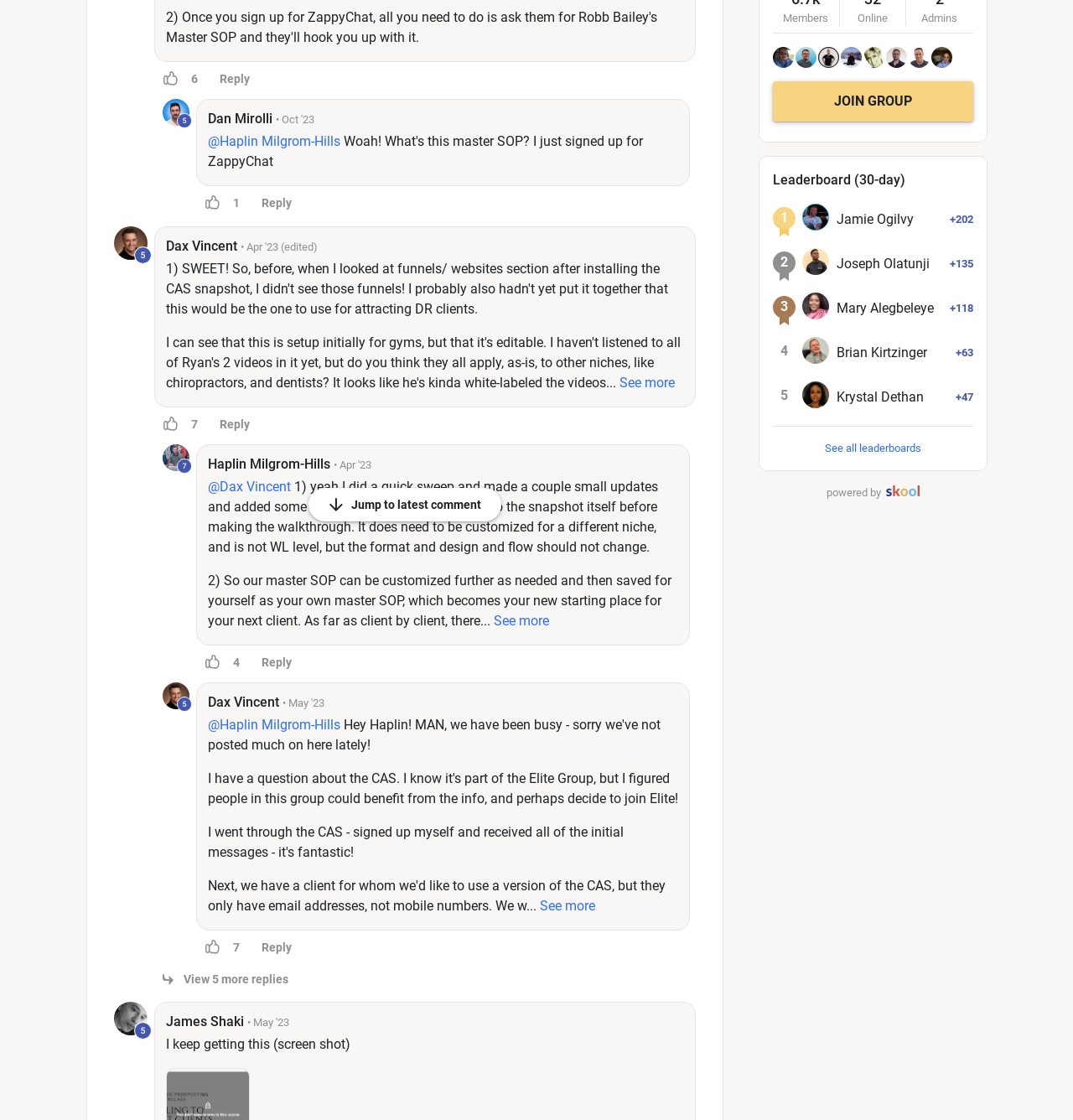Identify the bounding box for the UI element described as: "7". Ensure the coordinates are four float numbers between 0 and 1, formatted as [left, top, right, bottom].

[0.151, 0.397, 0.176, 0.421]